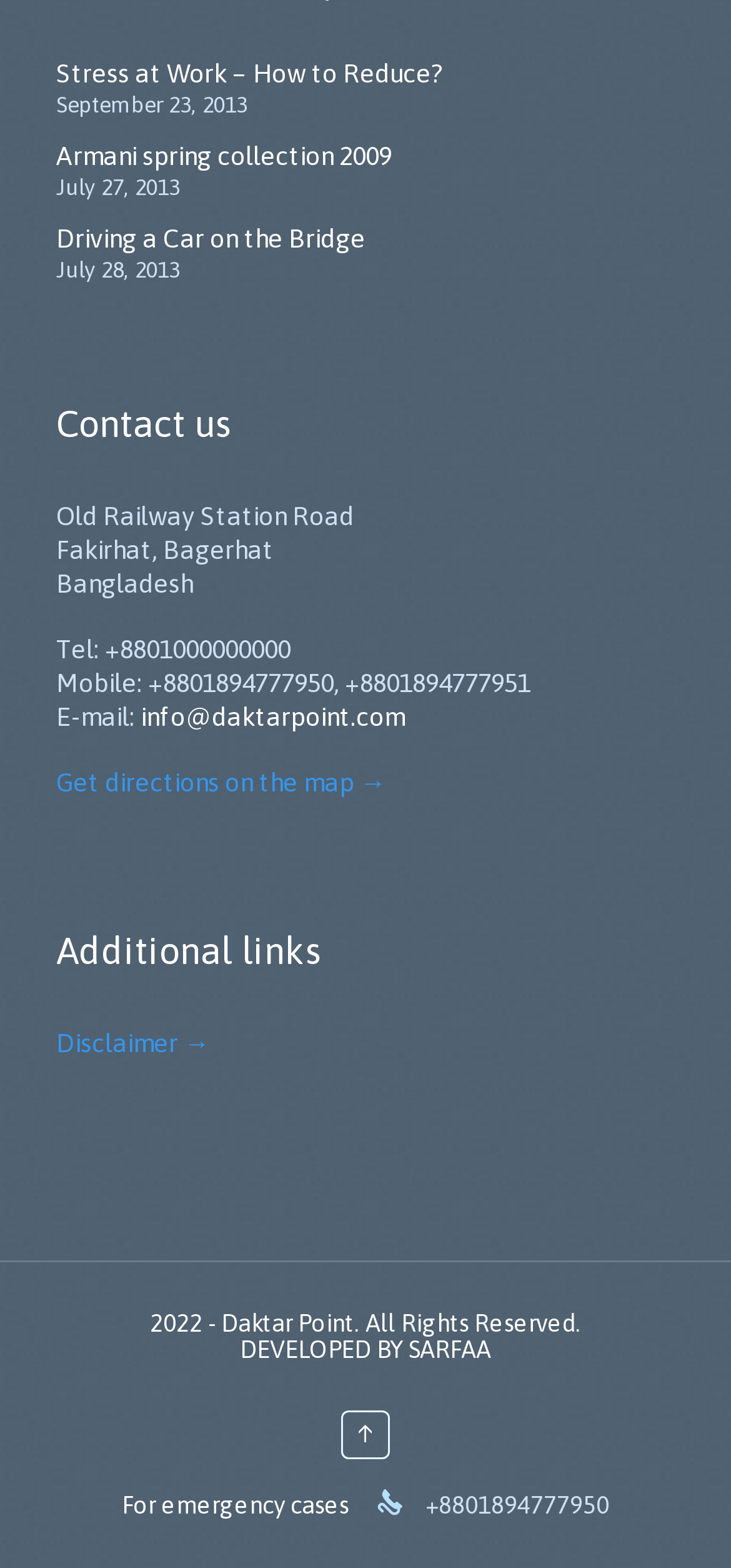Use a single word or phrase to answer the question:
What is the address of Daktar Point?

Old Railway Station Road, Fakirhat, Bagerhat, Bangladesh